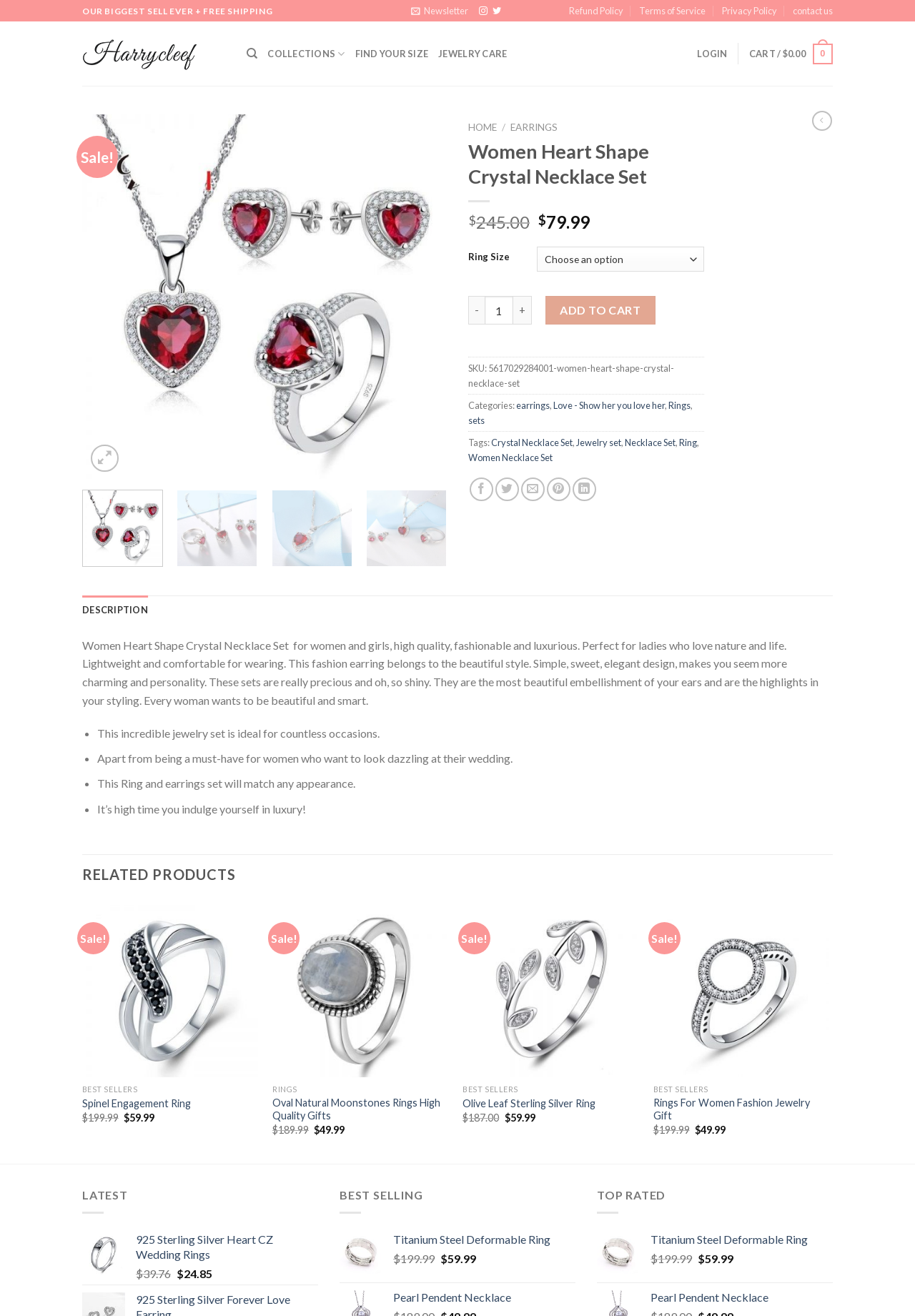Refer to the image and answer the question with as much detail as possible: What is the ring size of the Women Heart Shape Crystal Necklace Set?

The ring size of the Women Heart Shape Crystal Necklace Set is not specified on the webpage, but there is a dropdown menu to select the ring size.